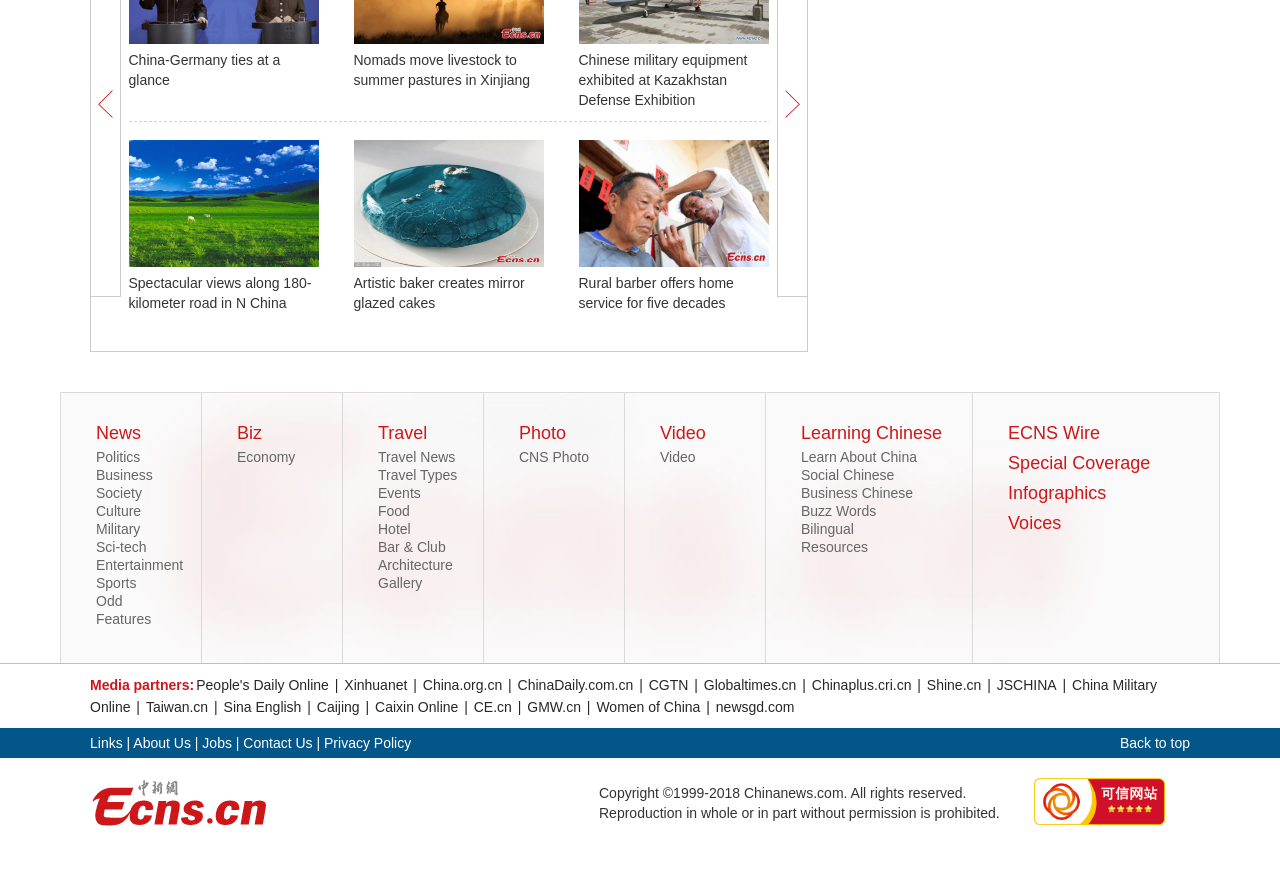Please identify the bounding box coordinates of the clickable region that I should interact with to perform the following instruction: "Explore 'News'". The coordinates should be expressed as four float numbers between 0 and 1, i.e., [left, top, right, bottom].

[0.075, 0.48, 0.11, 0.503]